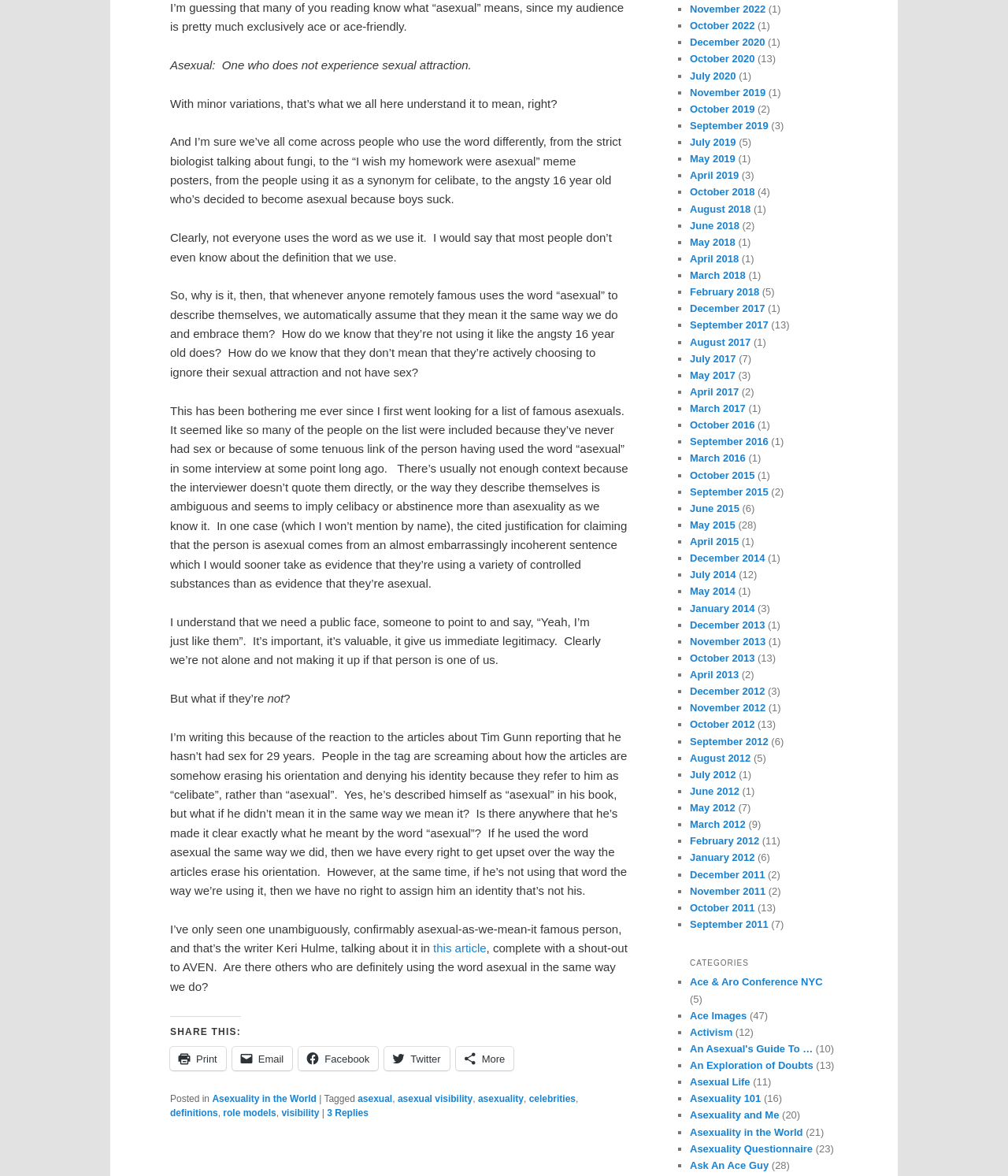Locate the bounding box of the UI element based on this description: "Ace & Aro Conference NYC". Provide four float numbers between 0 and 1 as [left, top, right, bottom].

[0.684, 0.83, 0.816, 0.84]